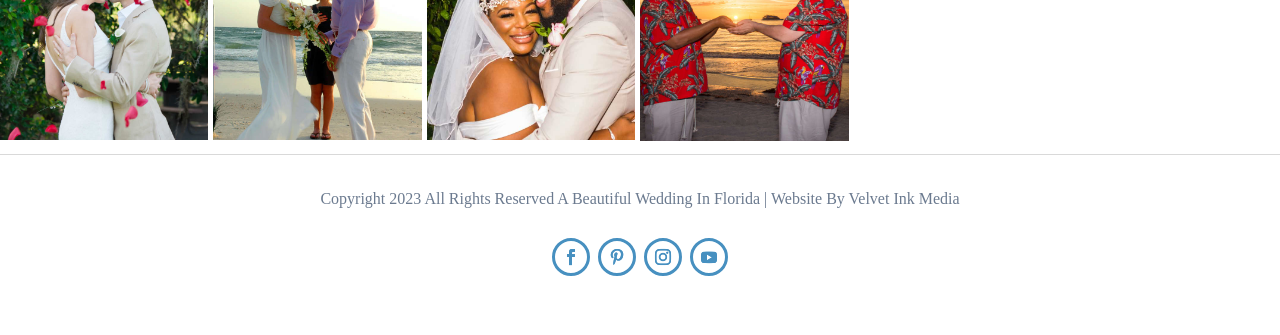Provide the bounding box coordinates of the UI element this sentence describes: "Follow".

[0.539, 0.709, 0.569, 0.823]